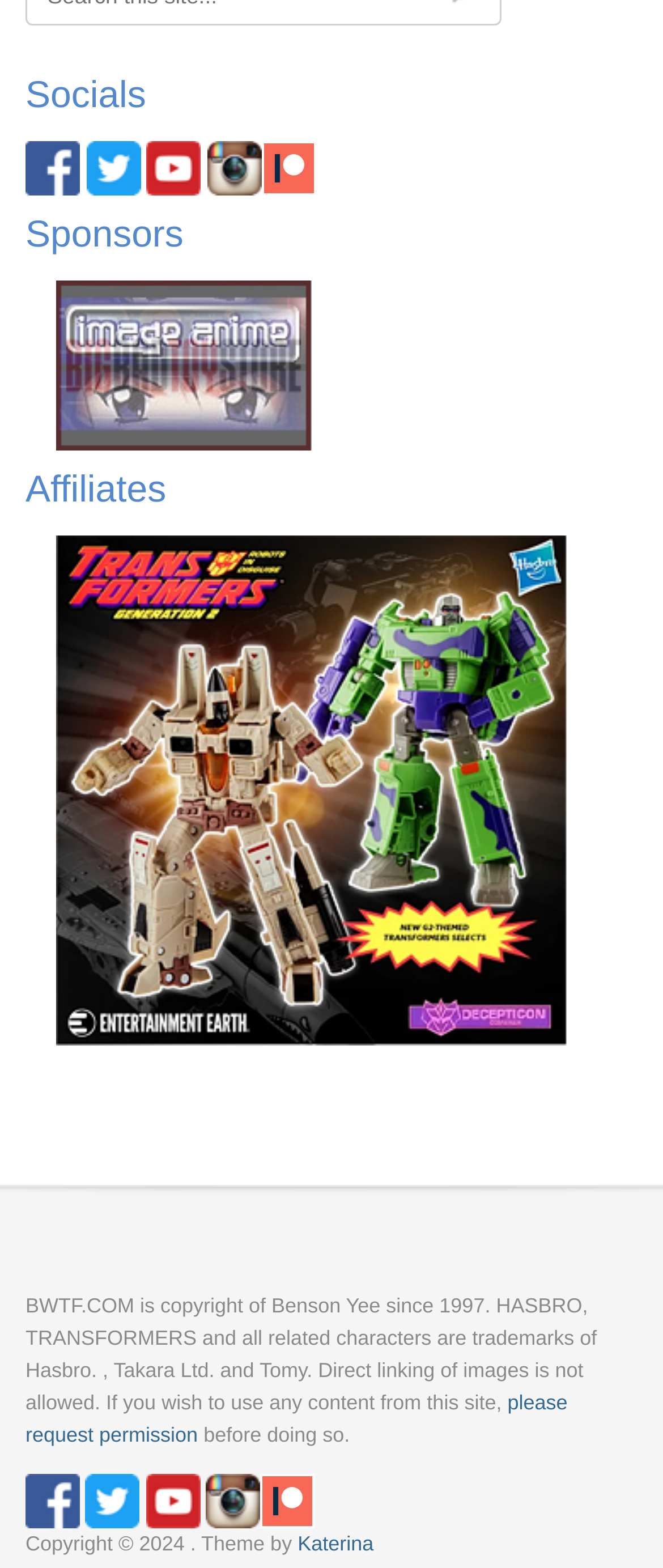What is the name of the website?
Identify the answer in the screenshot and reply with a single word or phrase.

BWTF.COM